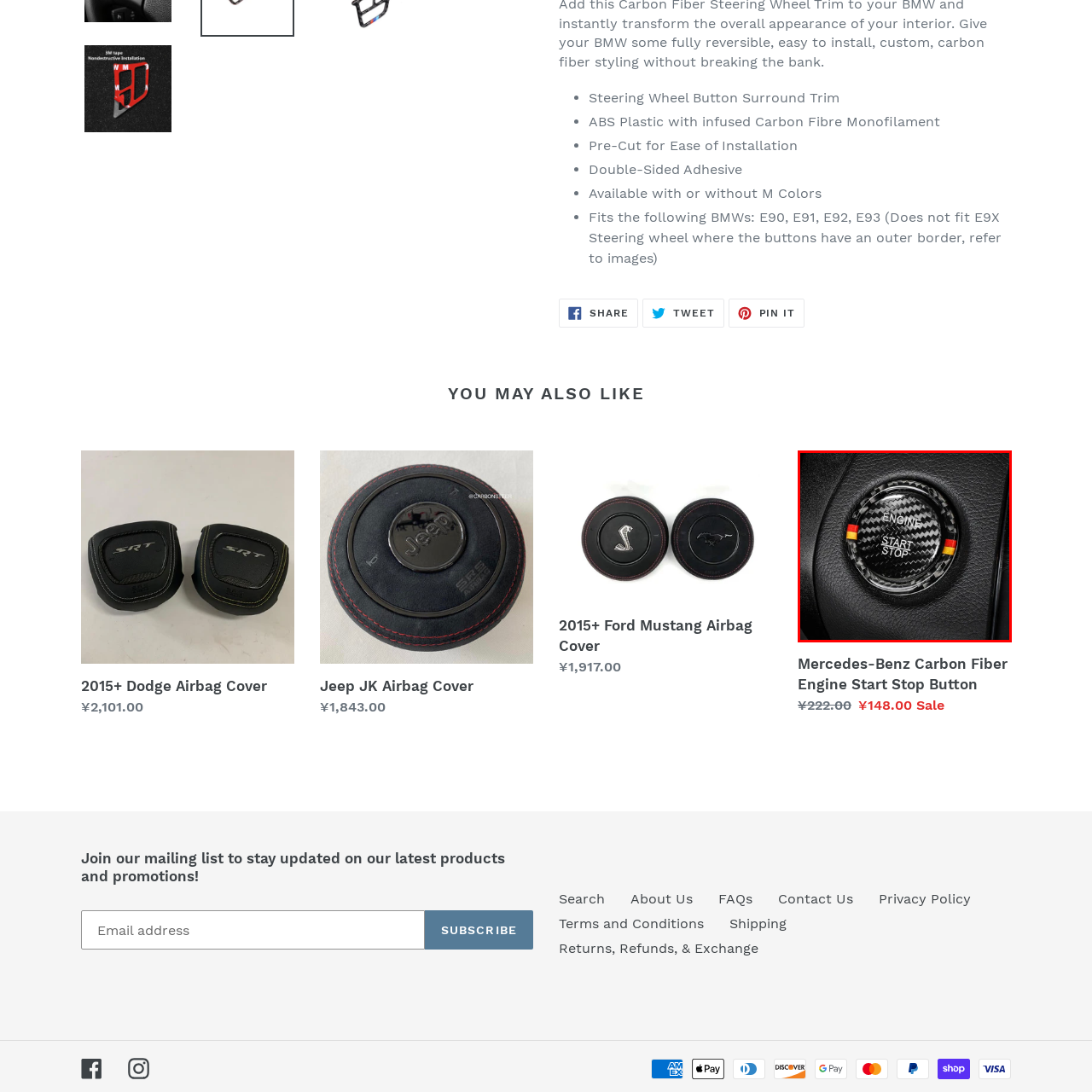Illustrate the image within the red boundary with a detailed caption.

This image showcases a sleek, carbon fiber "Engine Start Stop" button designed for a Mercedes-Benz vehicle. The button features a glossy finish with the words "ENGINE" and "START STOP" prominently displayed in white lettering. Surrounding the button are vibrant accents in the German flag colors, red and yellow, adding a touch of sporty aesthetic to the interior. The button is set against a textured black leather background, enhancing its luxurious appeal. This stylish accessory not only provides functionality but also elevates the modern design of the car's dashboard, making it an attractive addition for enthusiasts of high-performance vehicles.